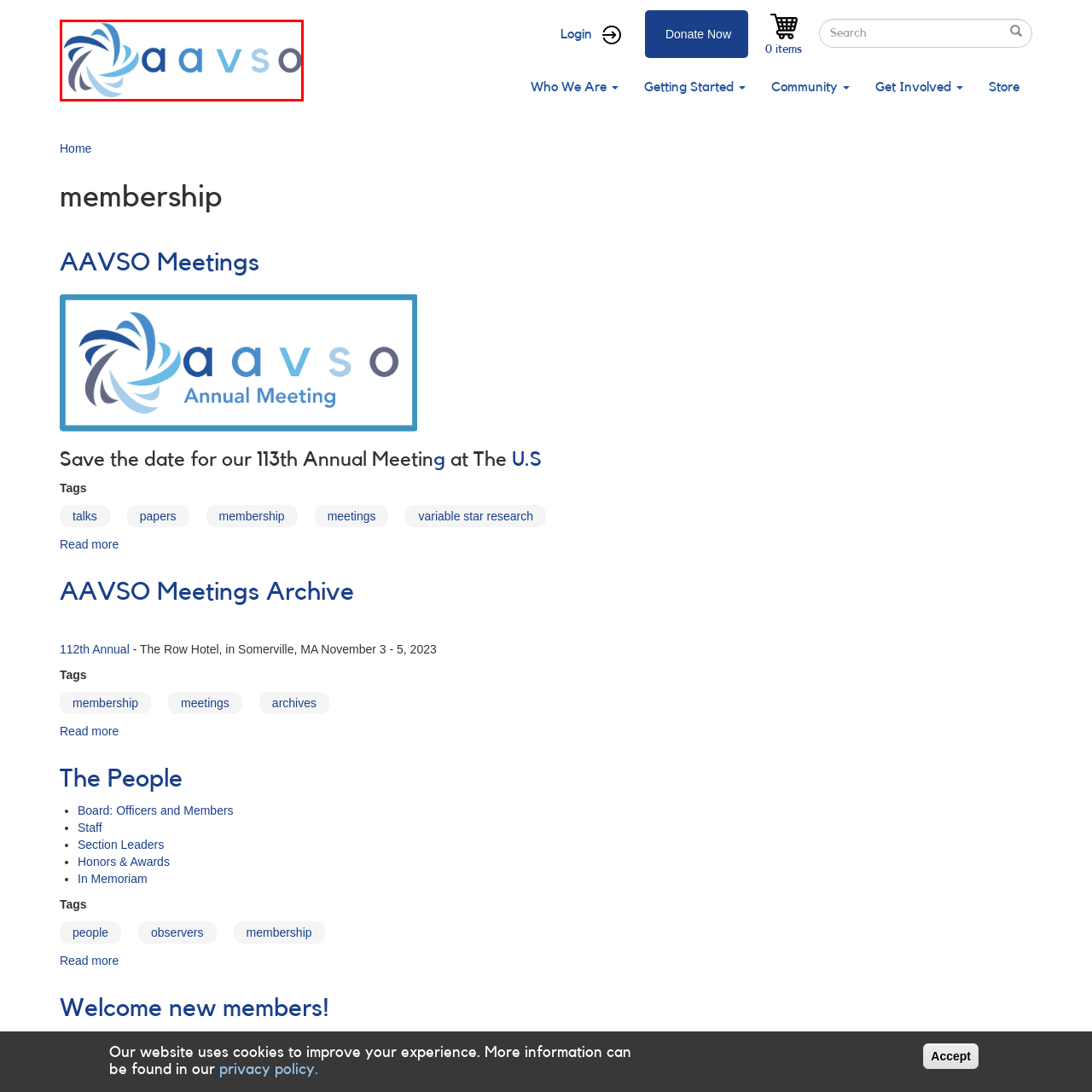Observe the image enclosed by the red rectangle, What color tone is used in the logo?
 Give a single word or phrase as your answer.

Blue